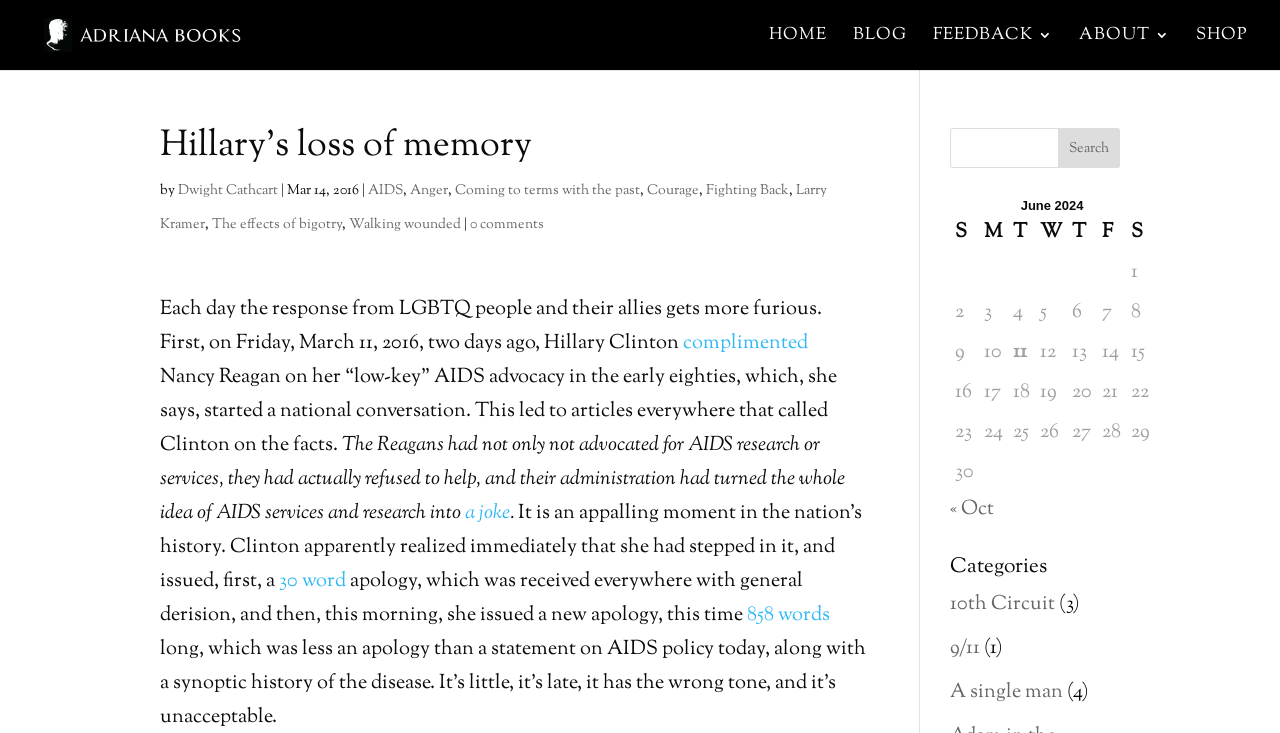Locate the bounding box coordinates of the element to click to perform the following action: 'View the blog'. The coordinates should be given as four float values between 0 and 1, in the form of [left, top, right, bottom].

[0.666, 0.038, 0.709, 0.095]